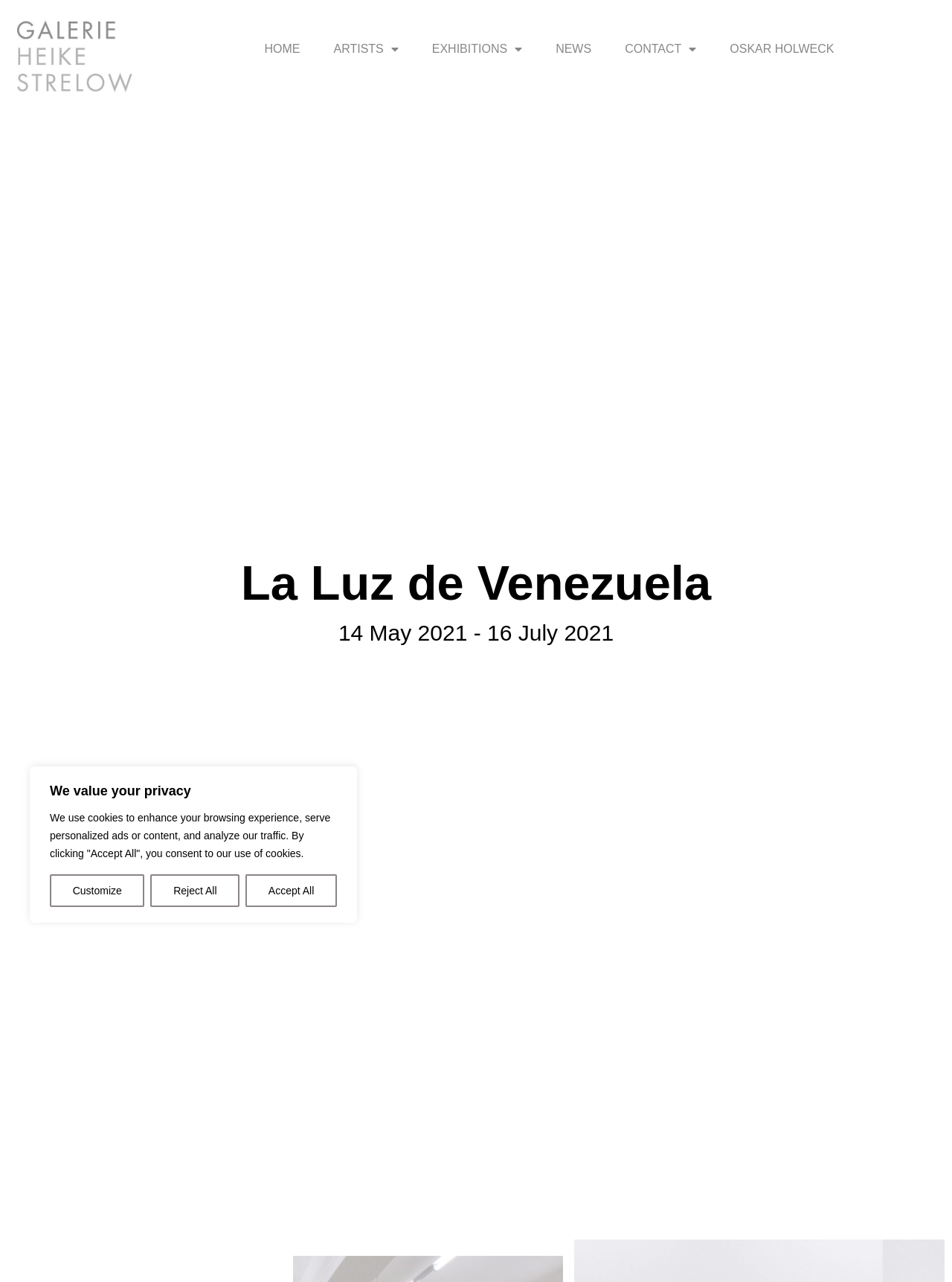What is the last item in the navigation menu?
Provide a detailed answer to the question, using the image to inform your response.

I looked at the navigation menu and found that the last item is OSKAR HOLWECK.